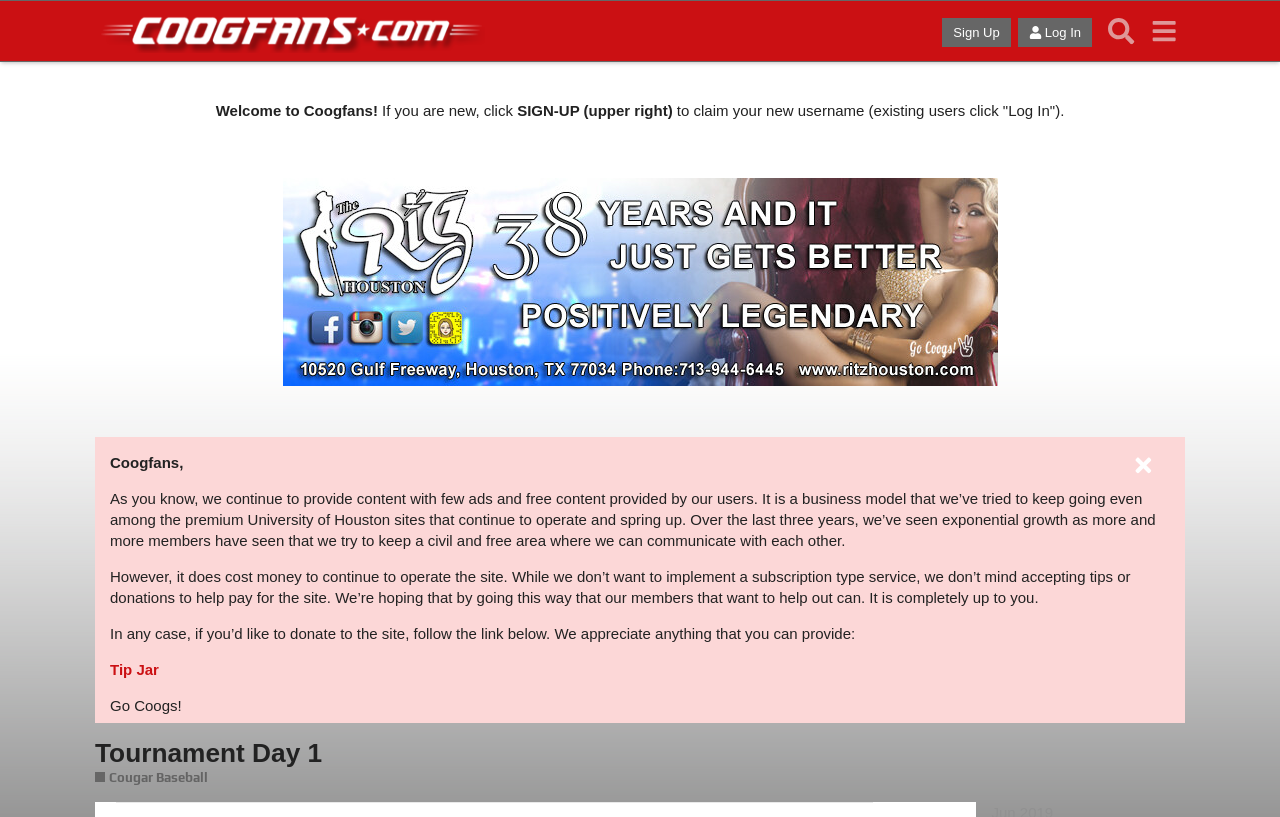How can users support the website?
Refer to the image and provide a thorough answer to the question.

The website mentions that it operates on a business model that is free from ads and relies on user-generated content. It also mentions that users can support the website by donating to the 'Tip Jar'.